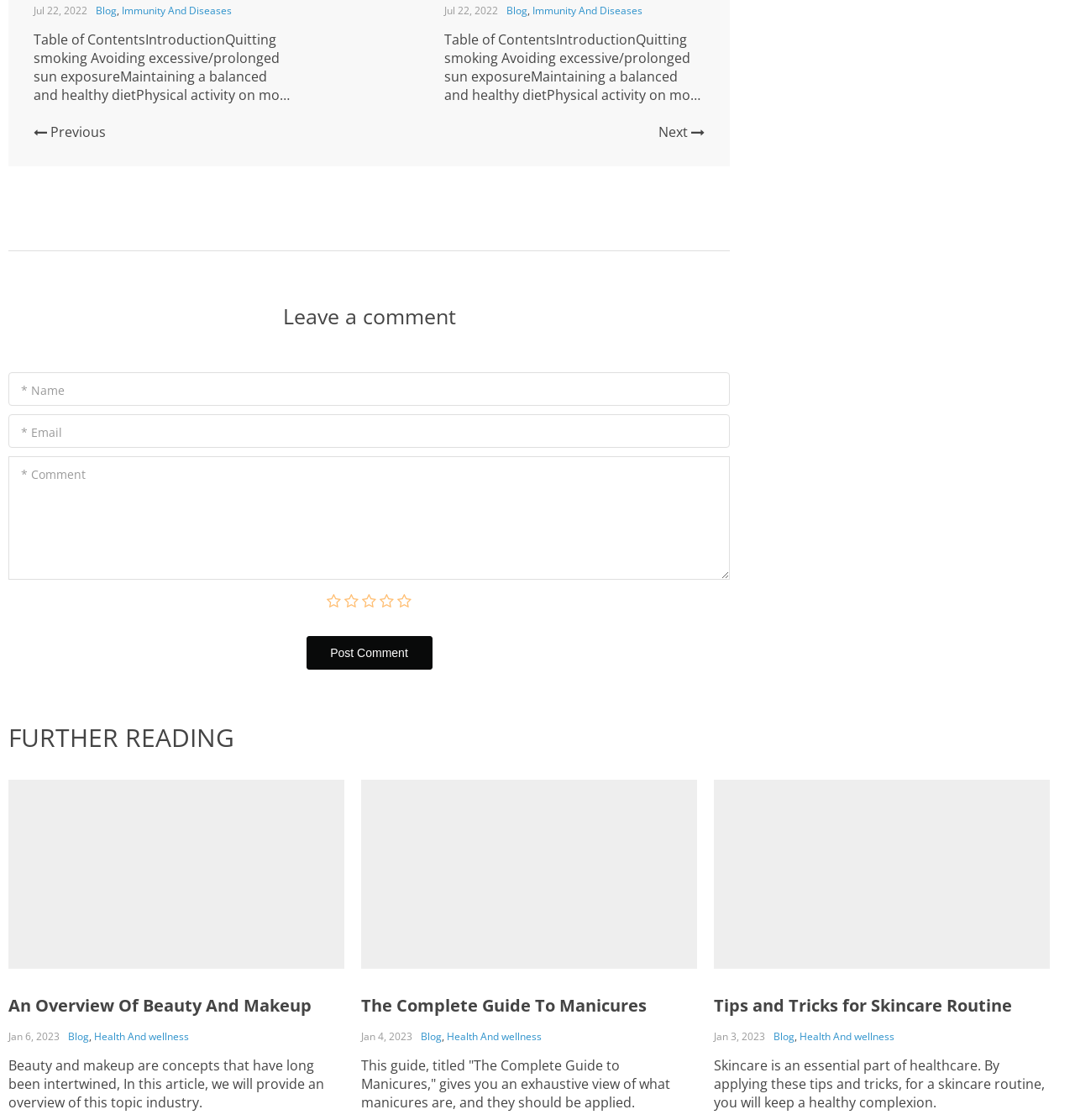Find and specify the bounding box coordinates that correspond to the clickable region for the instruction: "Click on the 'Post Comment' button".

[0.285, 0.568, 0.402, 0.598]